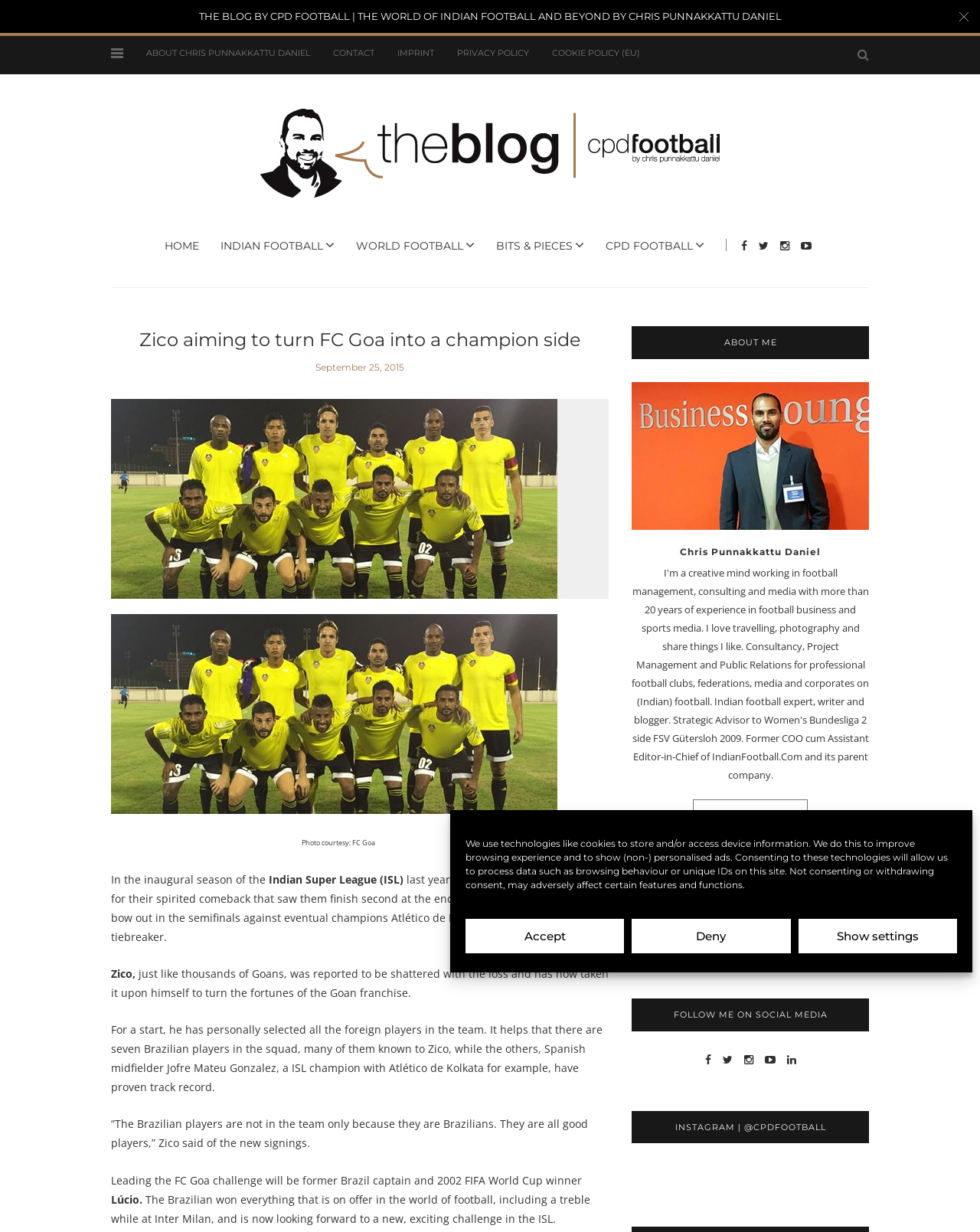Respond to the following question with a brief word or phrase:
What is the name of the football team mentioned in the article?

FC Goa